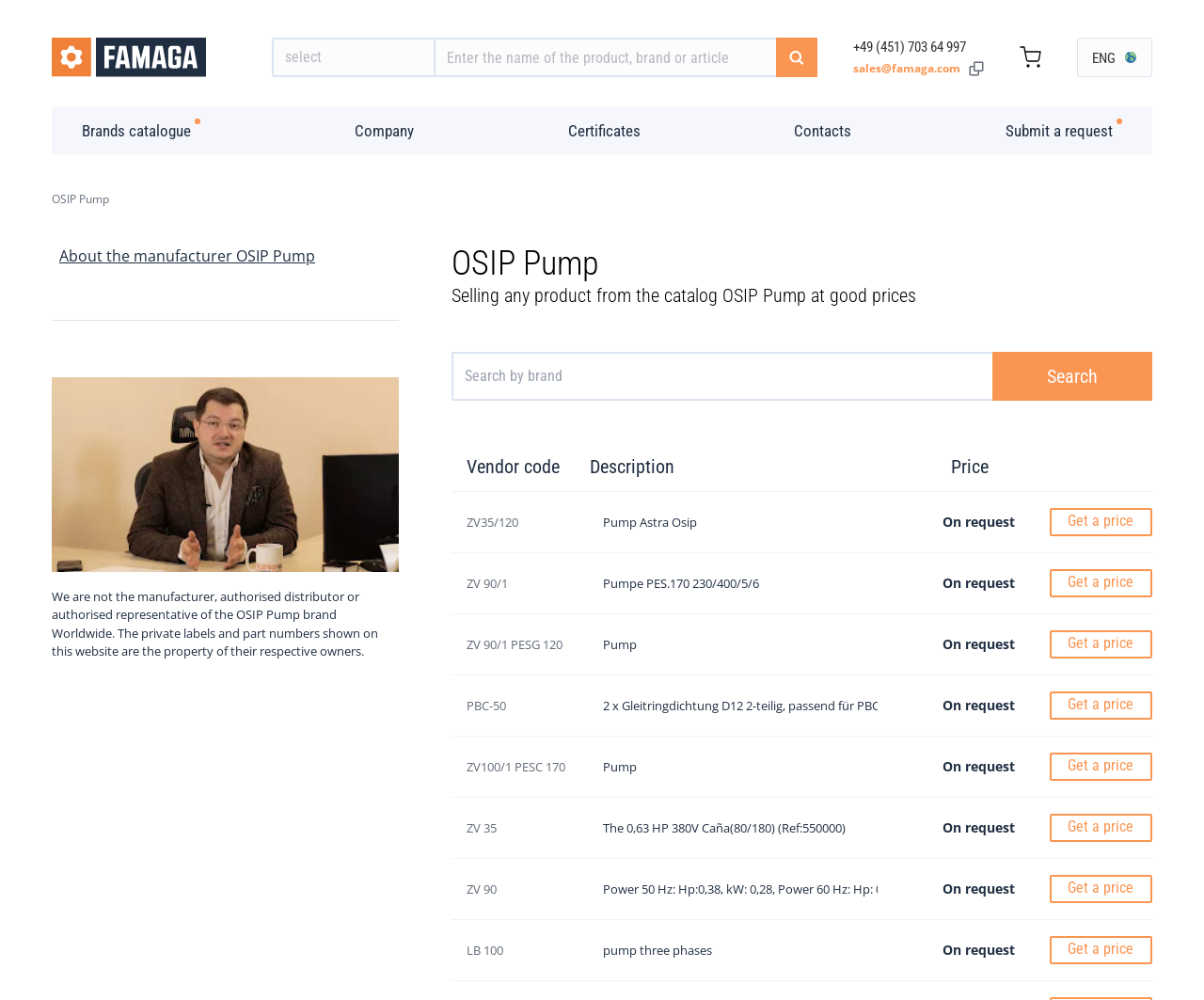Select the bounding box coordinates of the element I need to click to carry out the following instruction: "View brands catalogue".

[0.068, 0.108, 0.159, 0.155]